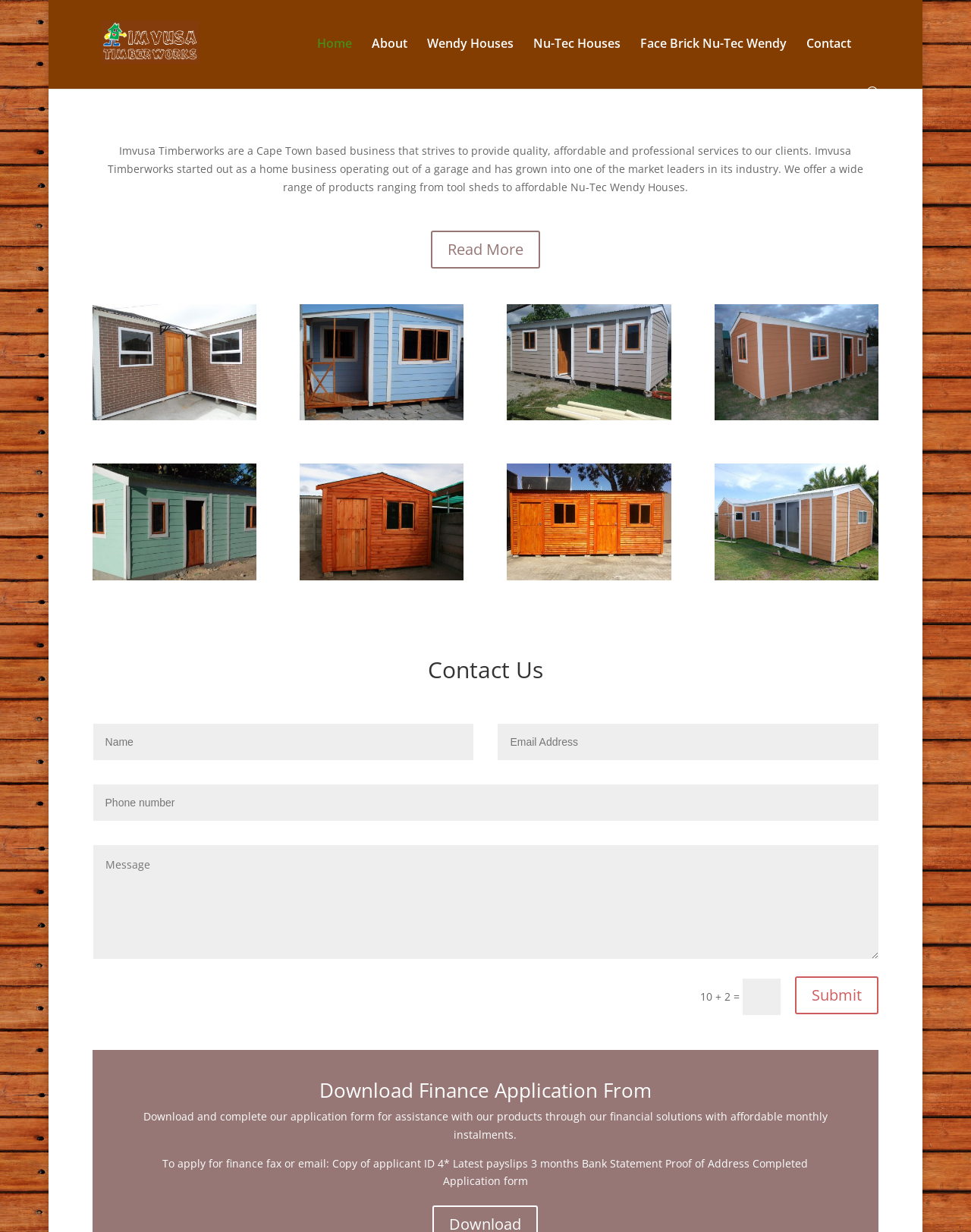Locate the bounding box coordinates of the clickable part needed for the task: "Click on the Imvusa Timberworks link".

[0.098, 0.029, 0.31, 0.041]